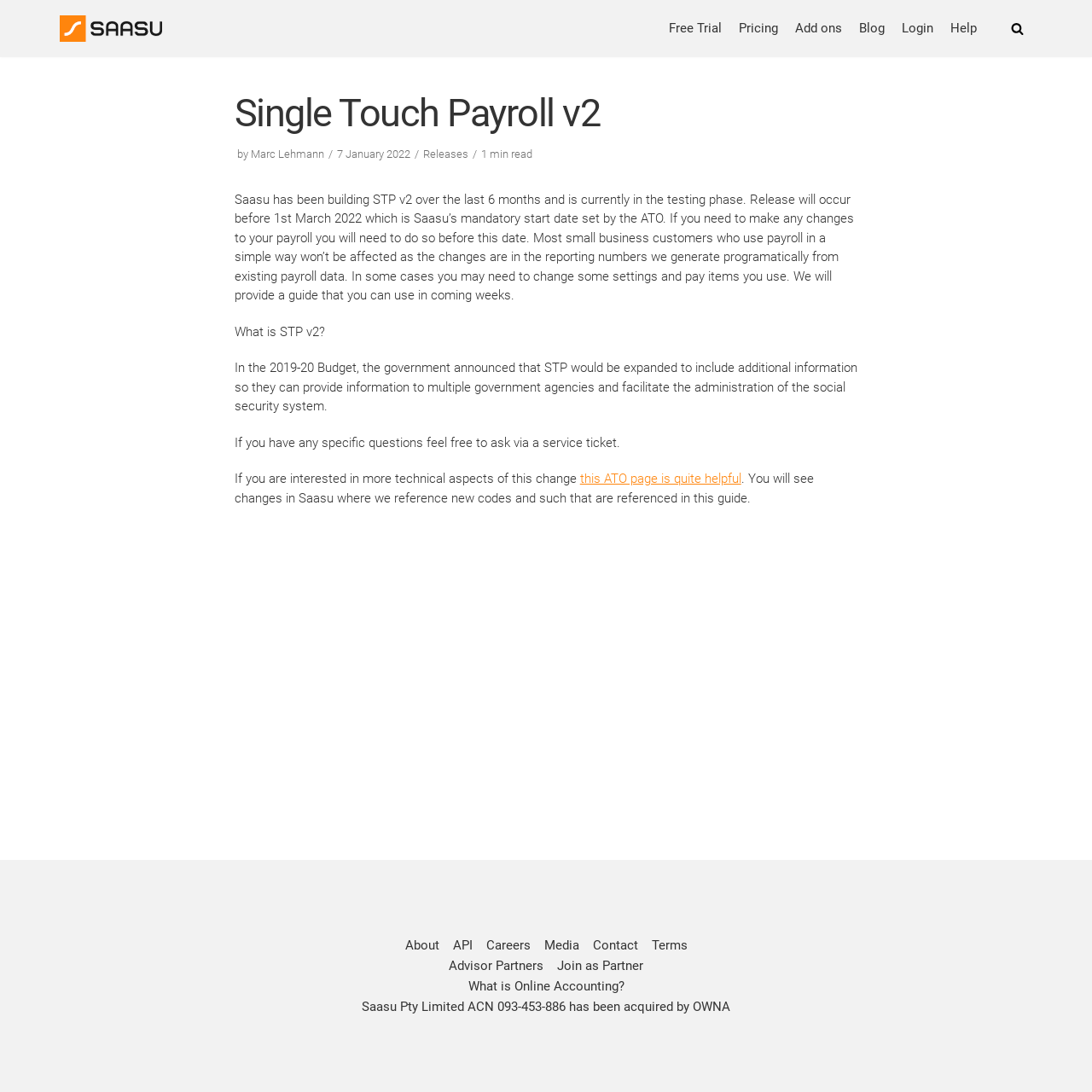Show me the bounding box coordinates of the clickable region to achieve the task as per the instruction: "Click on 'Free Trial'".

[0.612, 0.016, 0.661, 0.036]